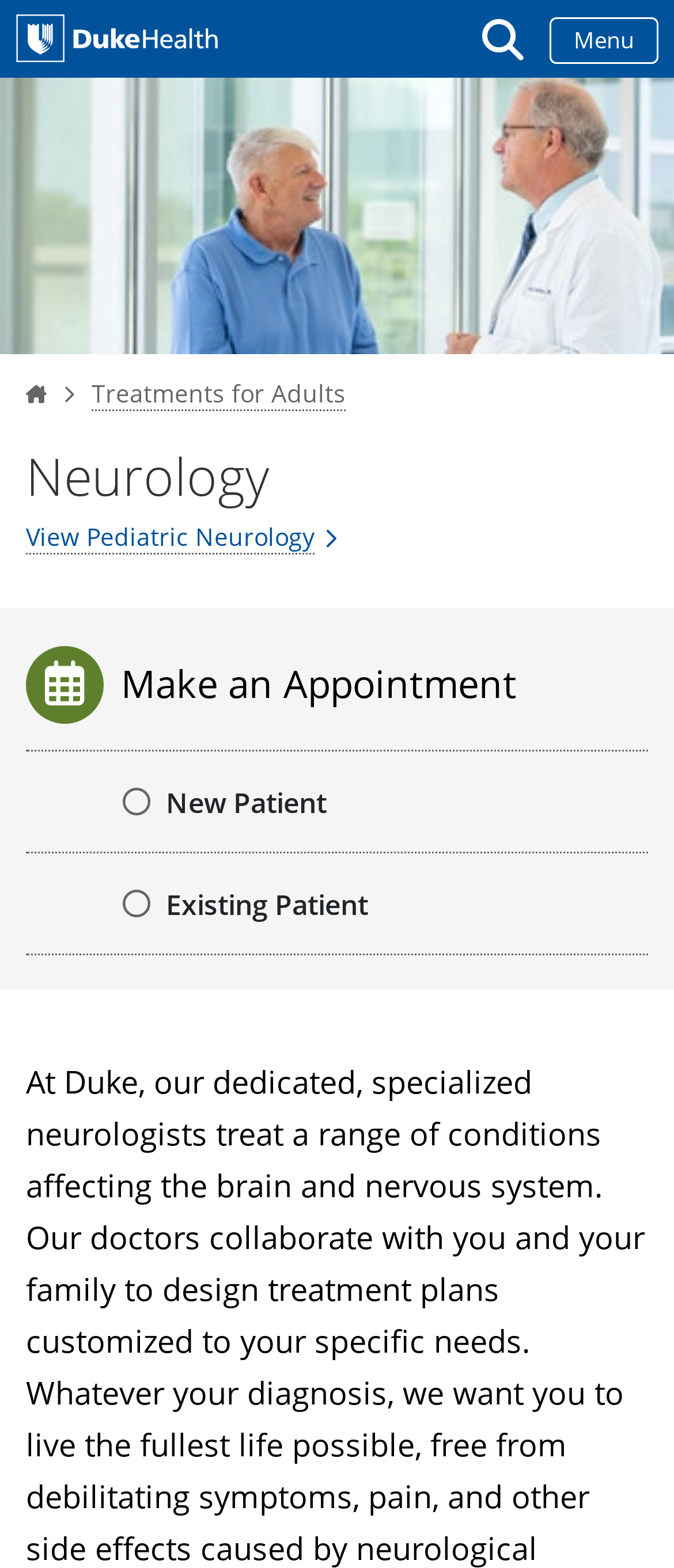What is the main category of medical care on this webpage?
Look at the image and answer the question with a single word or phrase.

Neurology